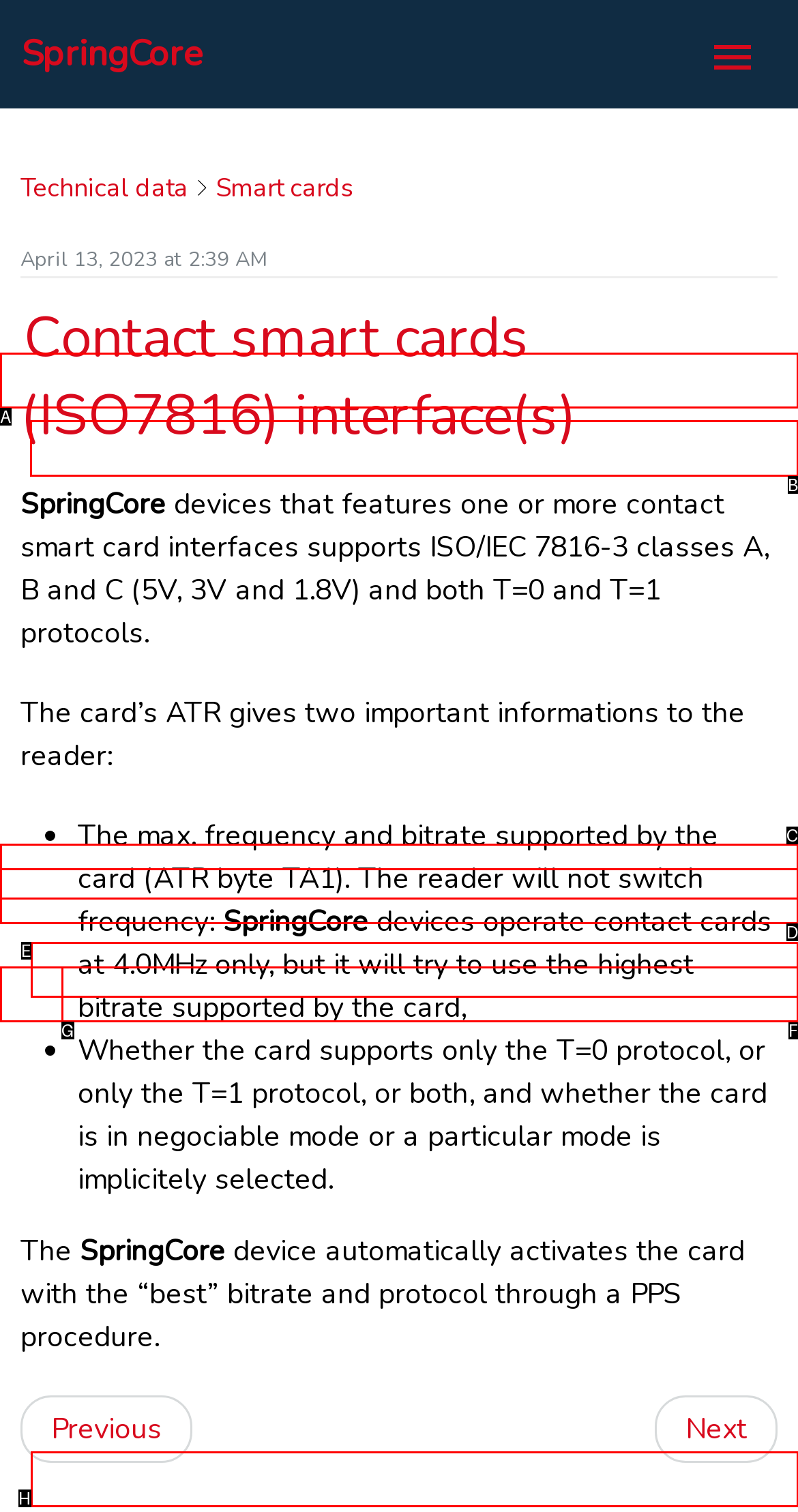Identify which lettered option to click to carry out the task: View the features of PUCK. Provide the letter as your answer.

B